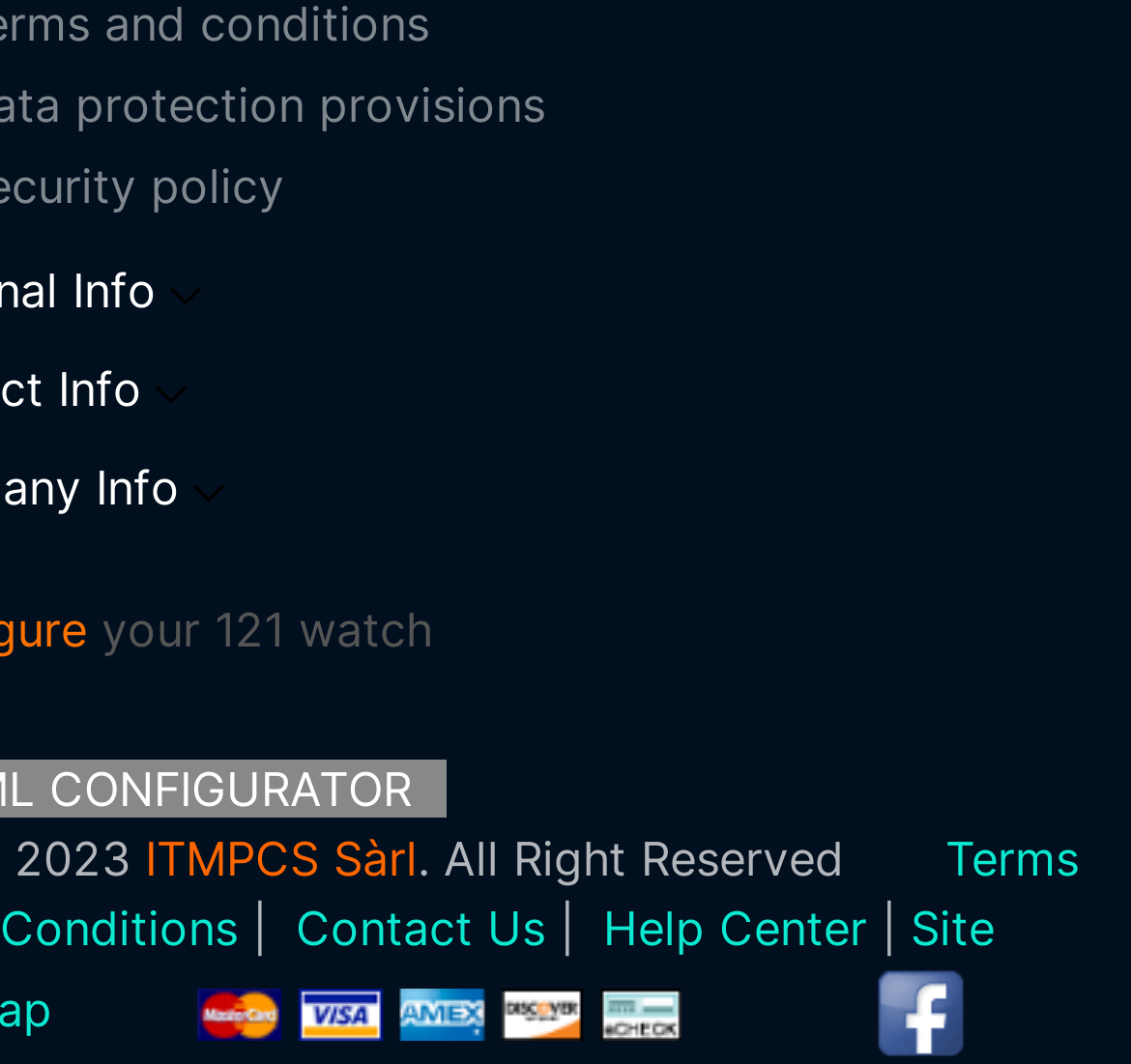Utilize the details in the image to thoroughly answer the following question: Who is the copyright holder?

The copyright holder can be found in the link element with the text 'ITMPCS Sàrl' located at the bottom of the webpage, indicating that the website's content is owned by this entity.